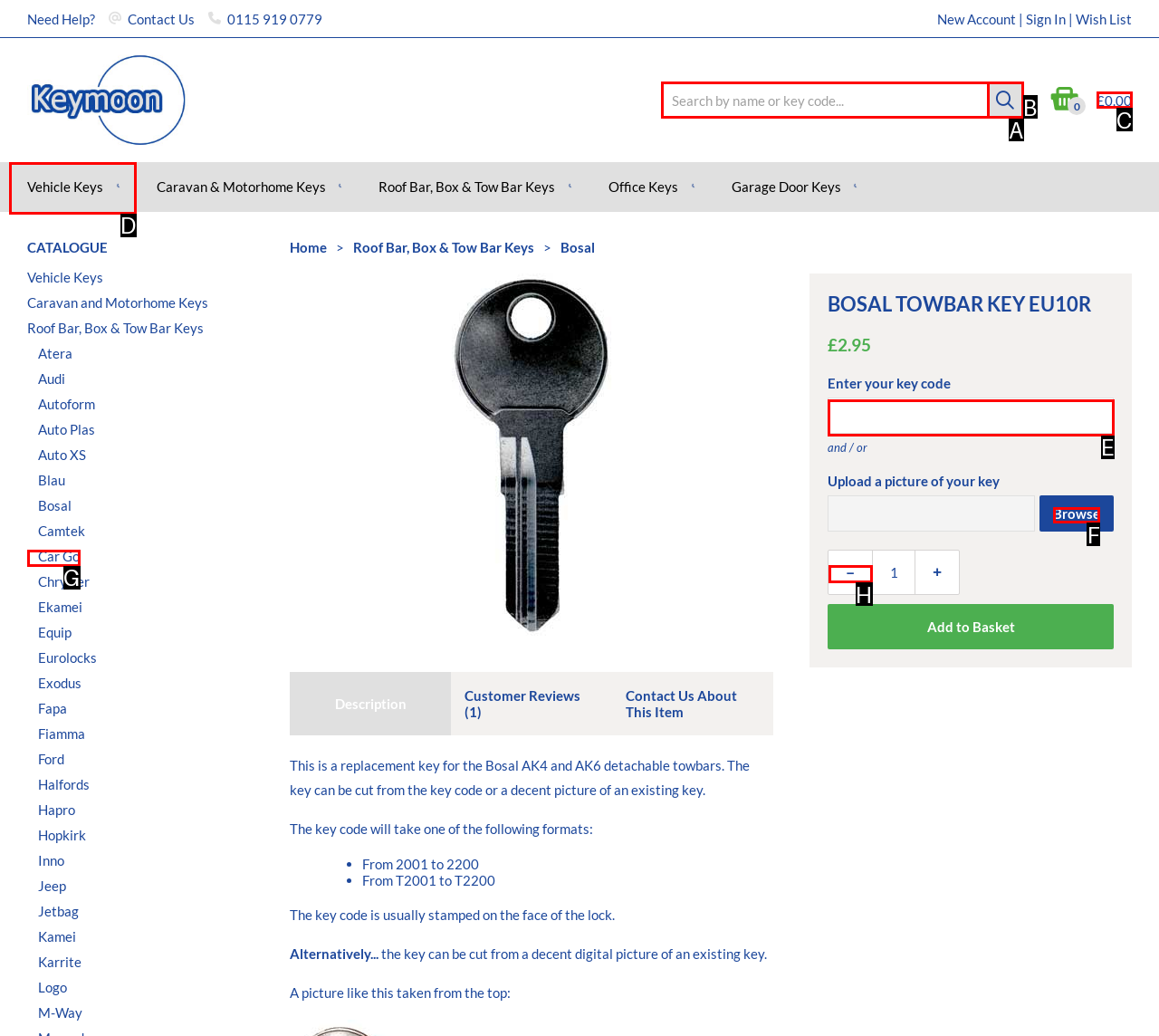Choose the HTML element that should be clicked to accomplish the task: Upload a picture of your key. Answer with the letter of the chosen option.

F